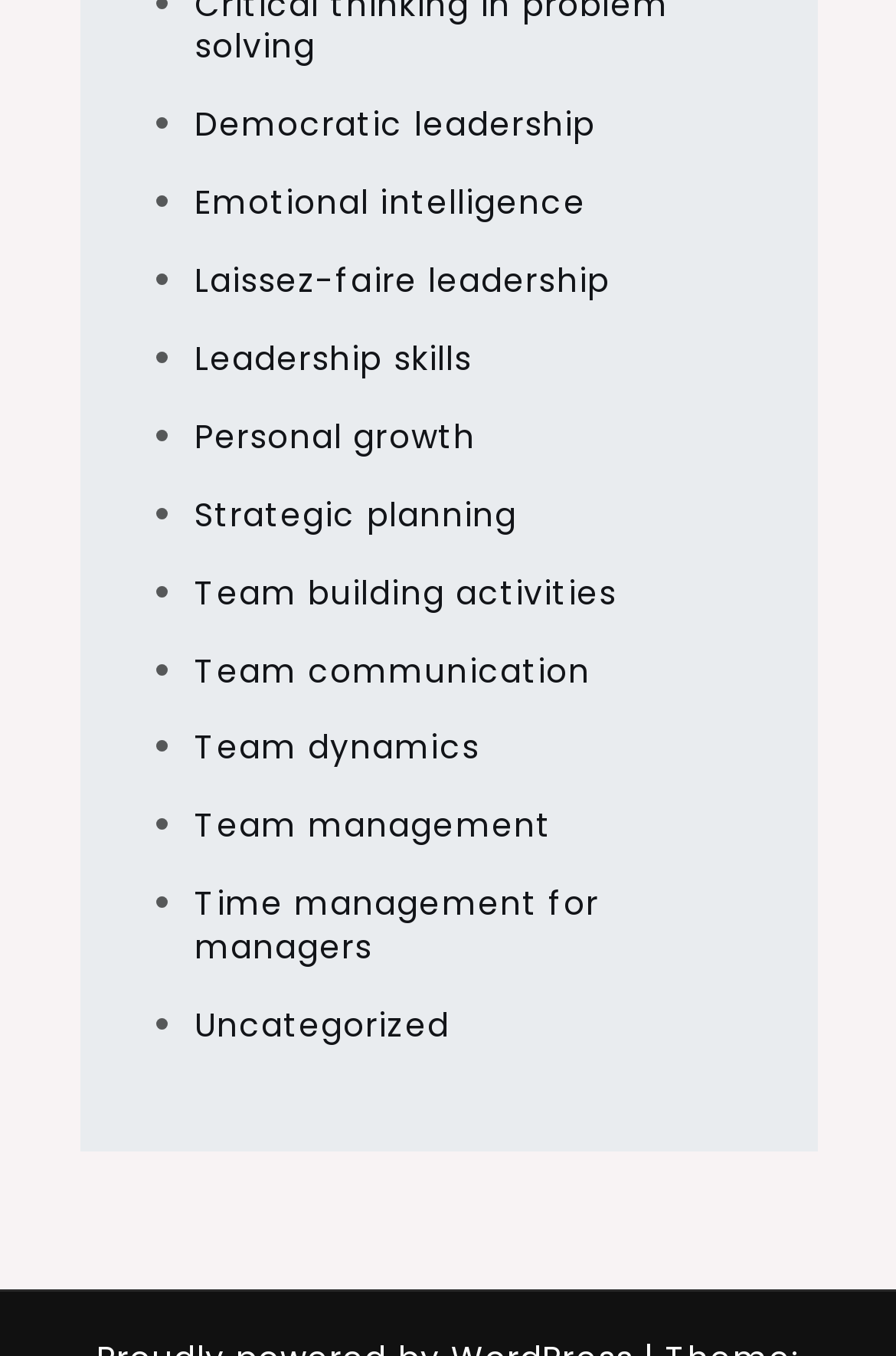Bounding box coordinates are to be given in the format (top-left x, top-left y, bottom-right x, bottom-right y). All values must be floating point numbers between 0 and 1. Provide the bounding box coordinate for the UI element described as: Uncategorized

[0.217, 0.739, 0.502, 0.773]